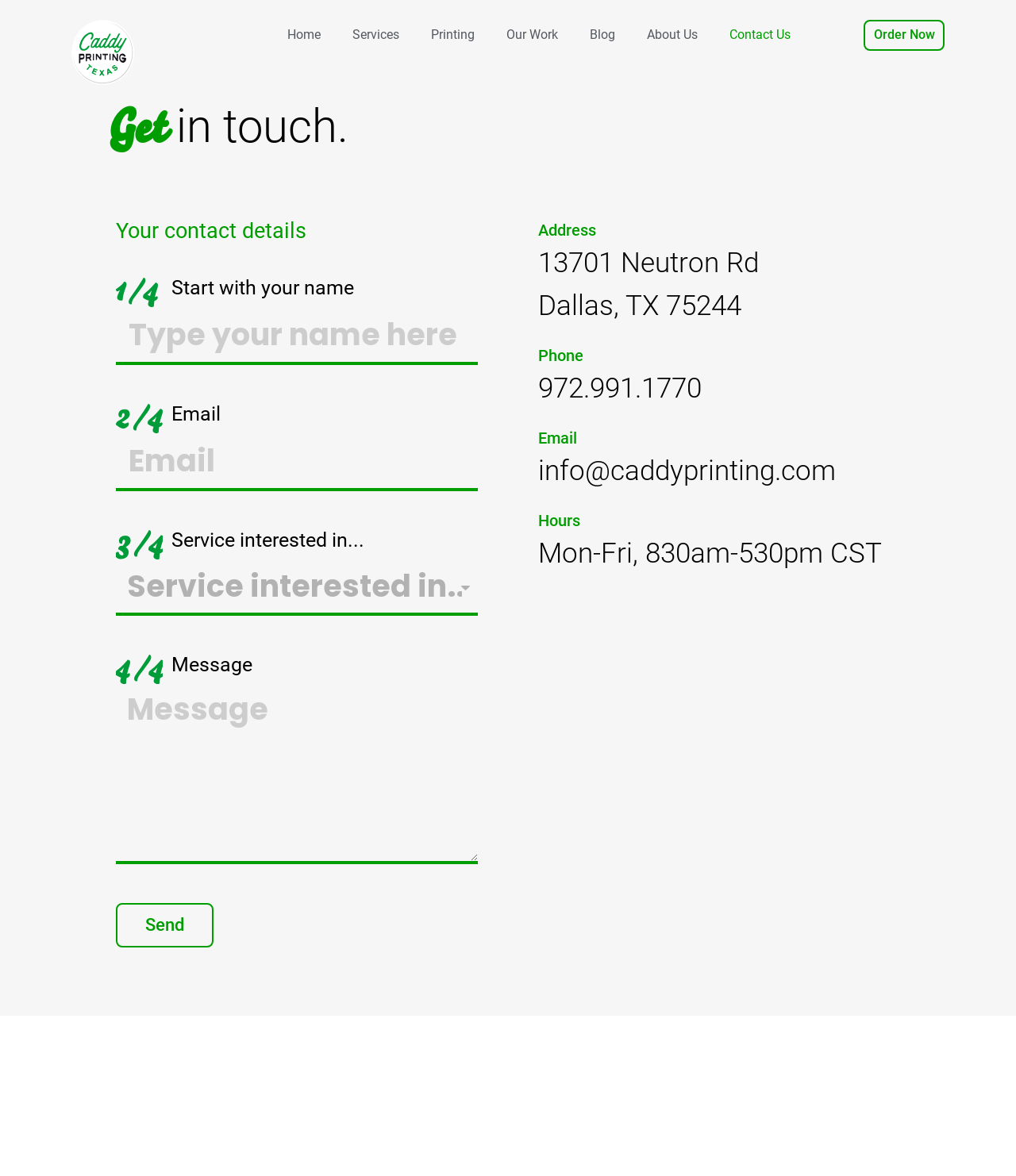Is the company's printing process eco-friendly?
Use the information from the image to give a detailed answer to the question.

The webpage mentions 'The process we make use of for Magazines in our Magazines facility is eco-friendly helpful, as all paper light weight aluminum, refuse, and also cardboard are reprocessed.' This indicates that the company's printing process is environmentally friendly.